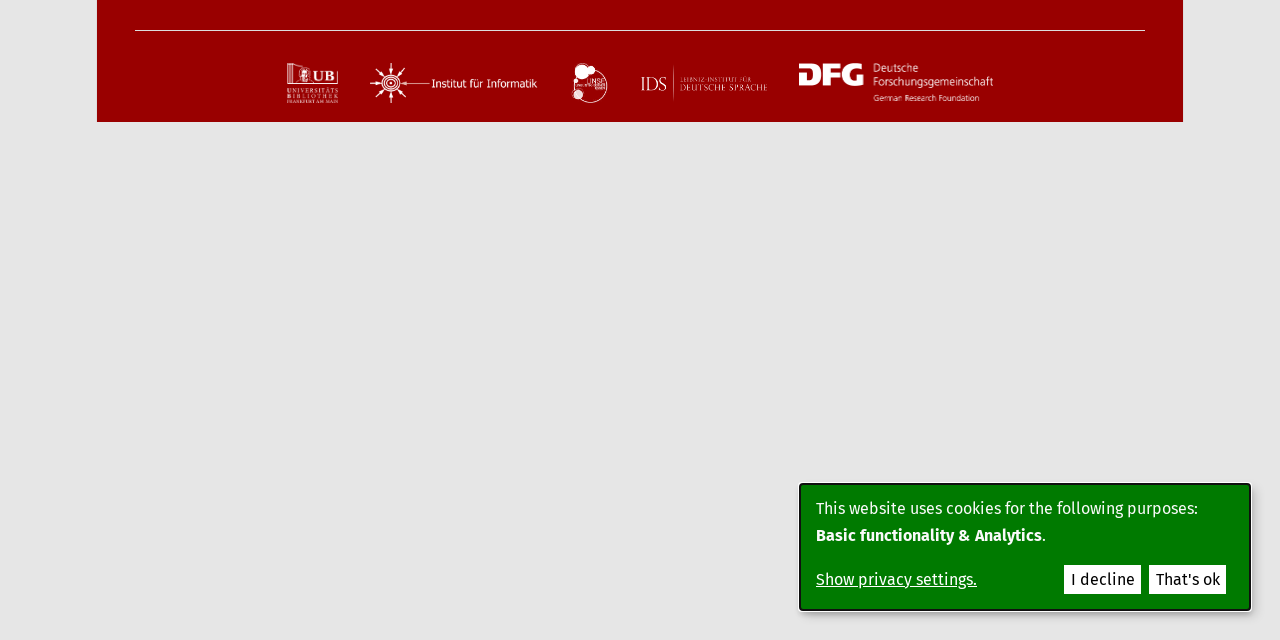Please specify the bounding box coordinates in the format (top-left x, top-left y, bottom-right x, bottom-right y), with all values as floating point numbers between 0 and 1. Identify the bounding box of the UI element described by: alt="Logo: Linguistik Server Essen (Linse)"

[0.433, 0.08, 0.488, 0.178]